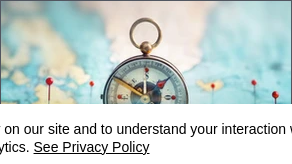What do the pushpins on the map suggest?
Provide a detailed and well-explained answer to the question.

The presence of pushpins scattered across the map suggests various destinations or points of interest, further emphasizing the theme of travel and discovery, and inviting viewers to consider their own journeys and the many paths available in life.